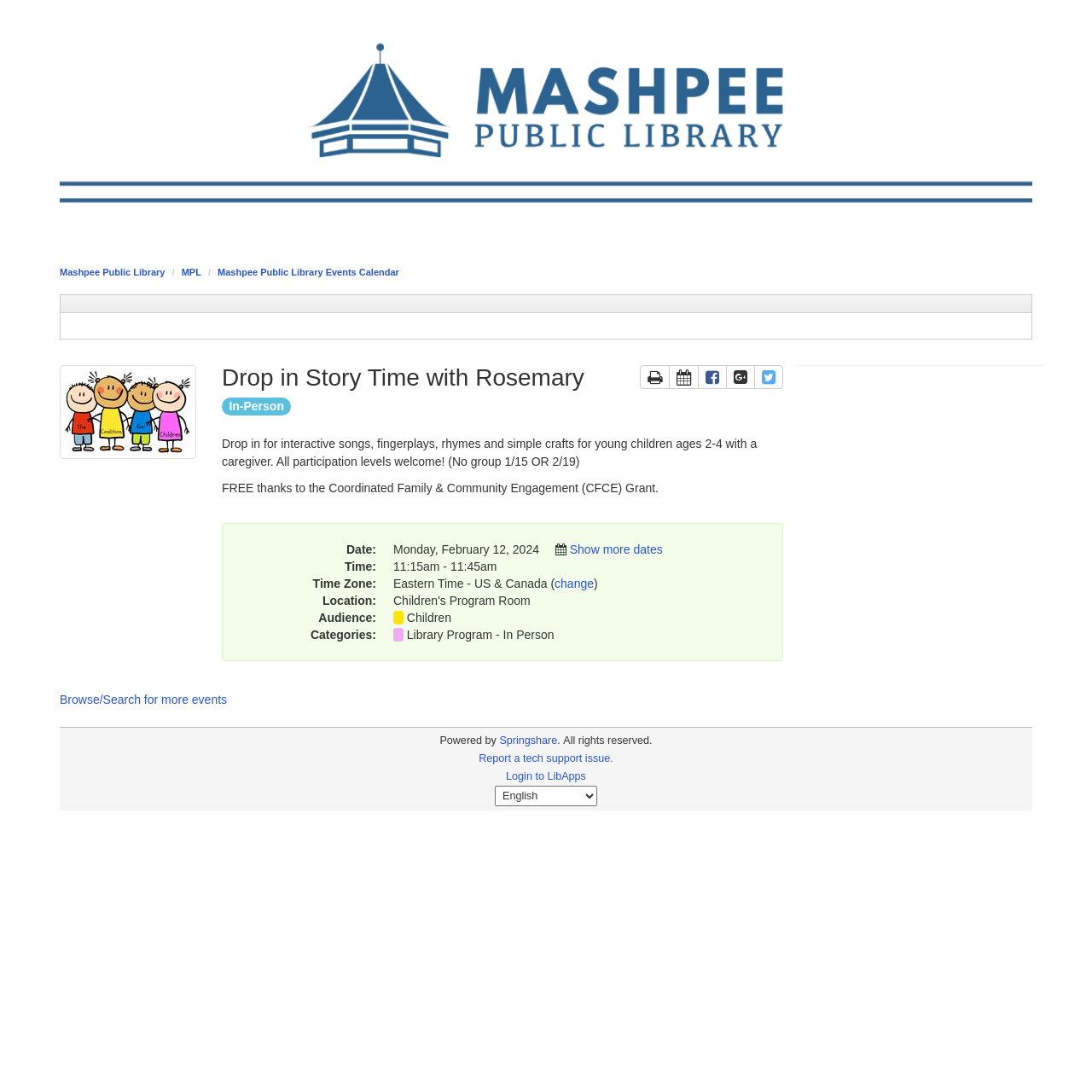What is the time zone for the event?
Carefully examine the image and provide a detailed answer to the question.

I found the time zone by looking at the DescriptionListDetail 'Eastern Time - US & Canada (' inside the 'Event box' region.